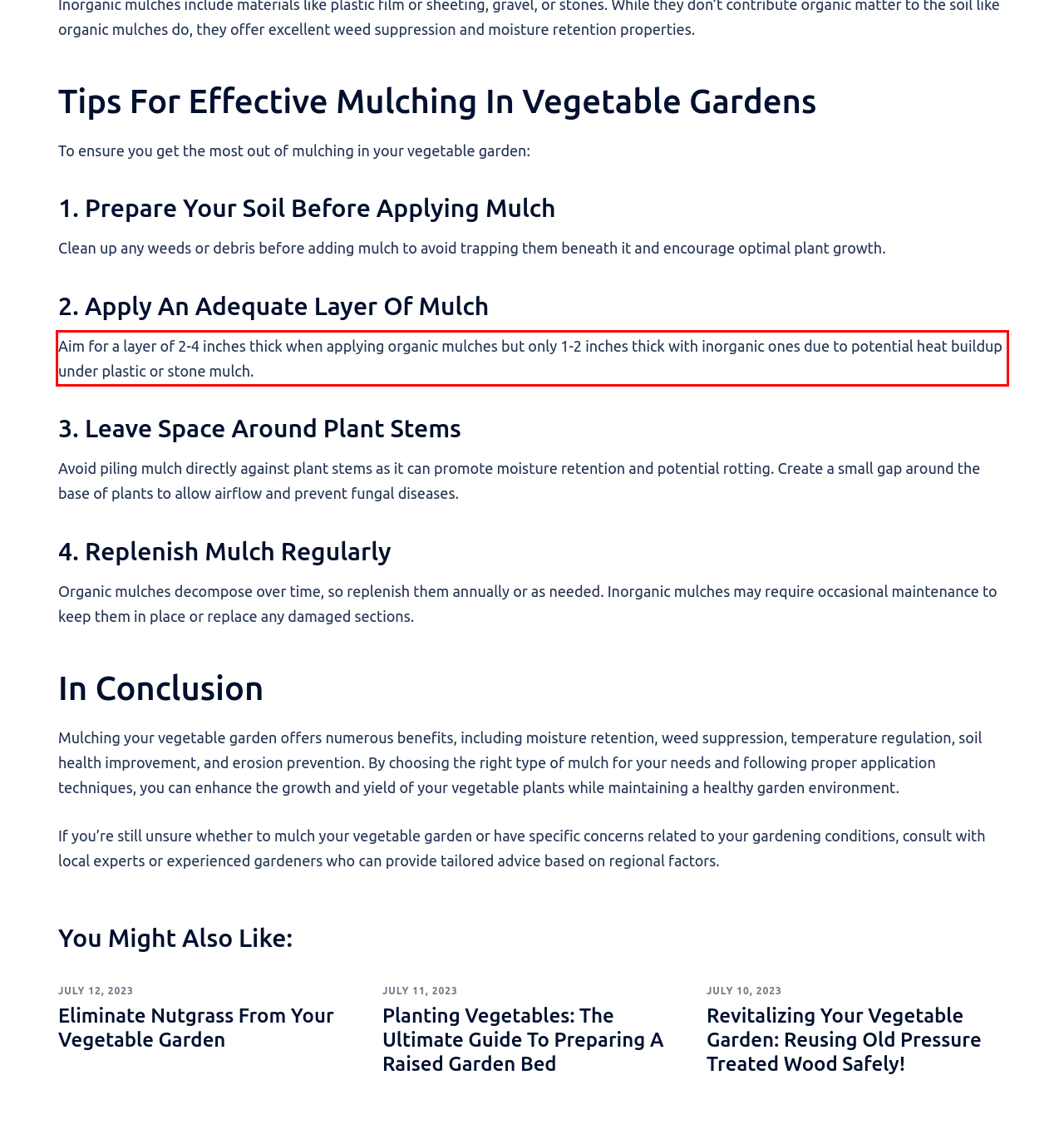You are presented with a screenshot containing a red rectangle. Extract the text found inside this red bounding box.

Aim for a layer of 2-4 inches thick when applying organic mulches but only 1-2 inches thick with inorganic ones due to potential heat buildup under plastic or stone mulch.